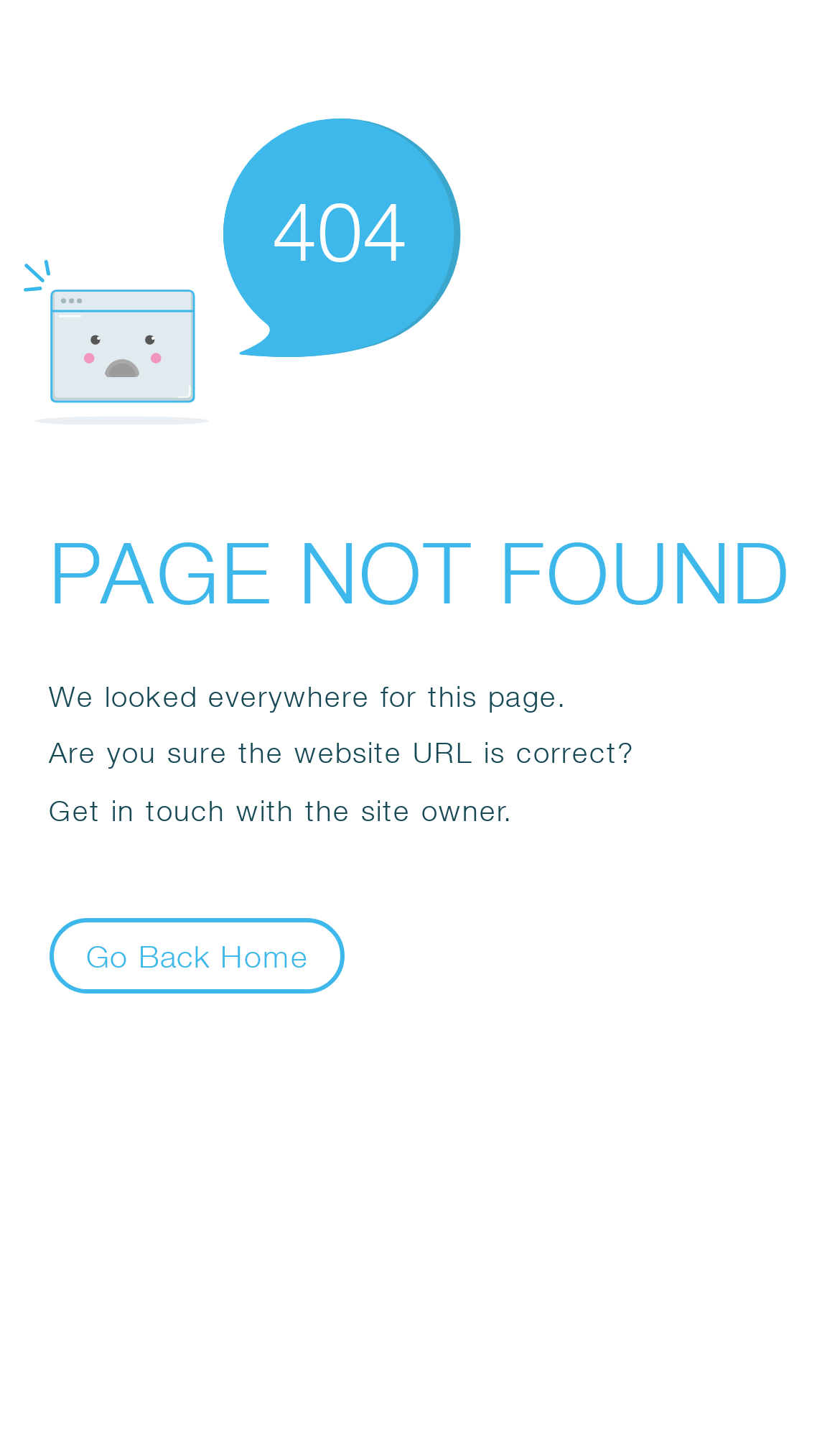Identify the bounding box for the UI element that is described as follows: "Go Back Home".

[0.058, 0.642, 0.411, 0.695]